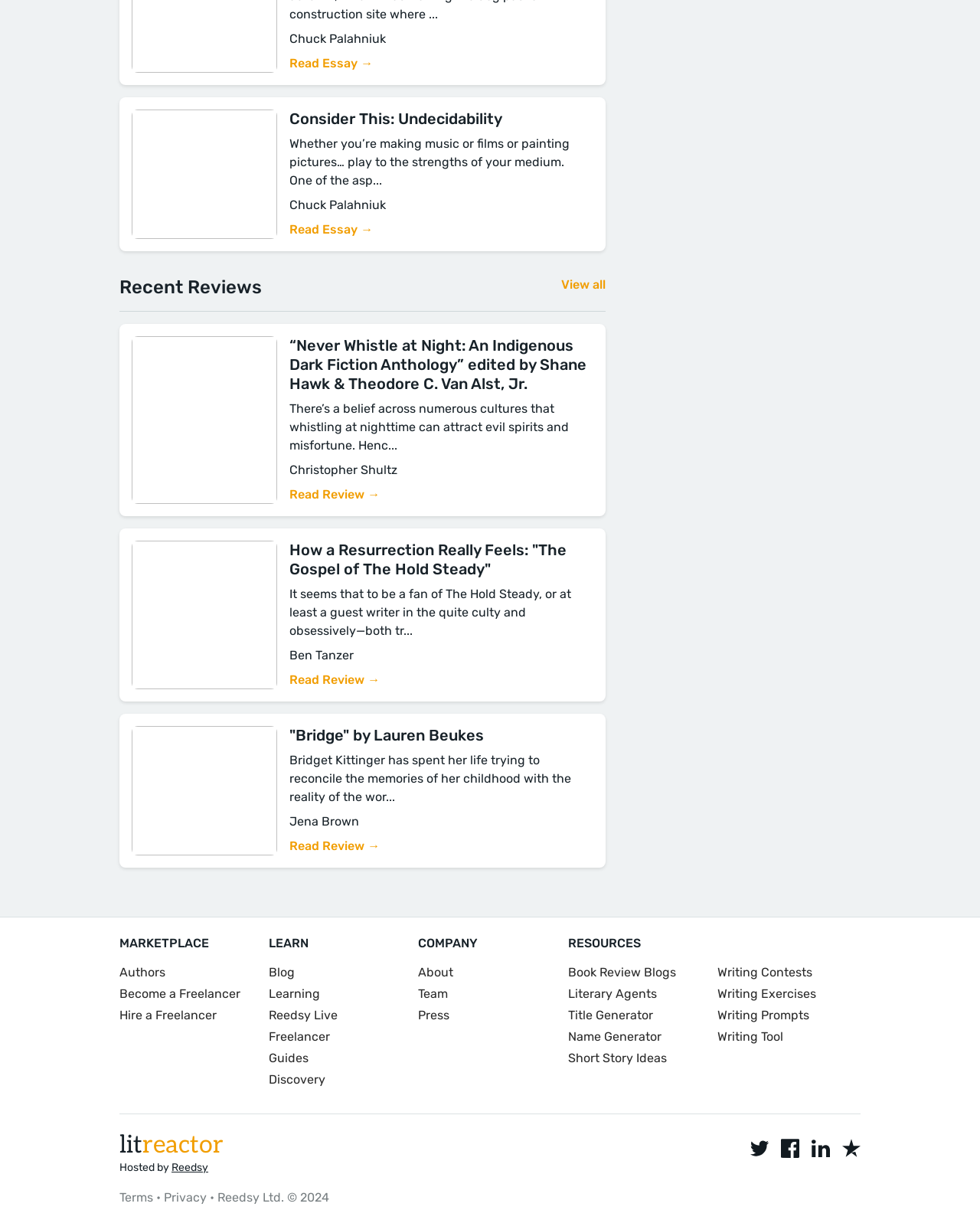Provide a brief response to the question below using one word or phrase:
What is the name of the company hosting the webpage?

Reedsy